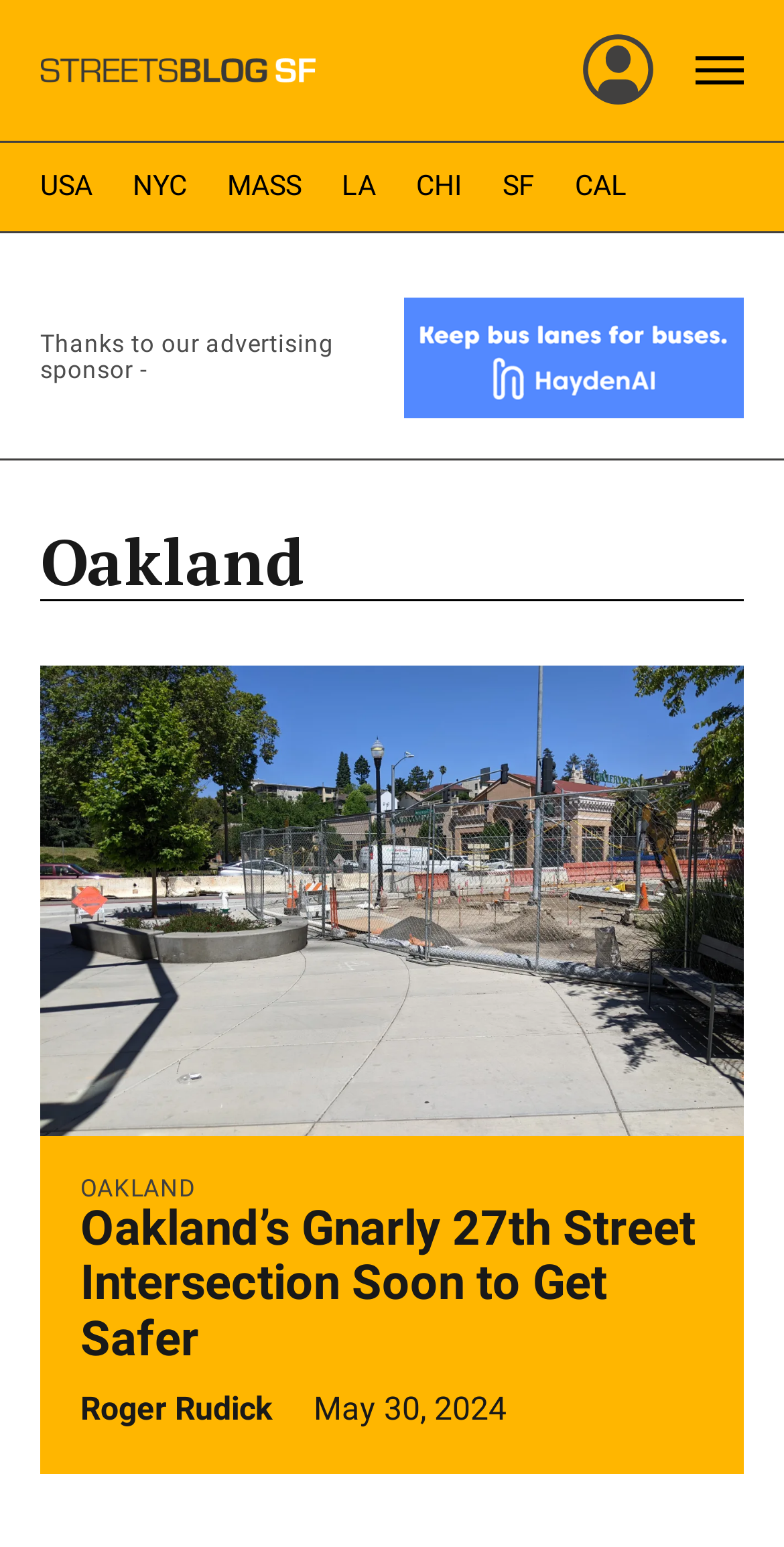When was the article published?
Can you give a detailed and elaborate answer to the question?

I found a StaticText element with the text 'May 30, 2024' which is likely the publication date of the article, as it is placed near the article title and author.